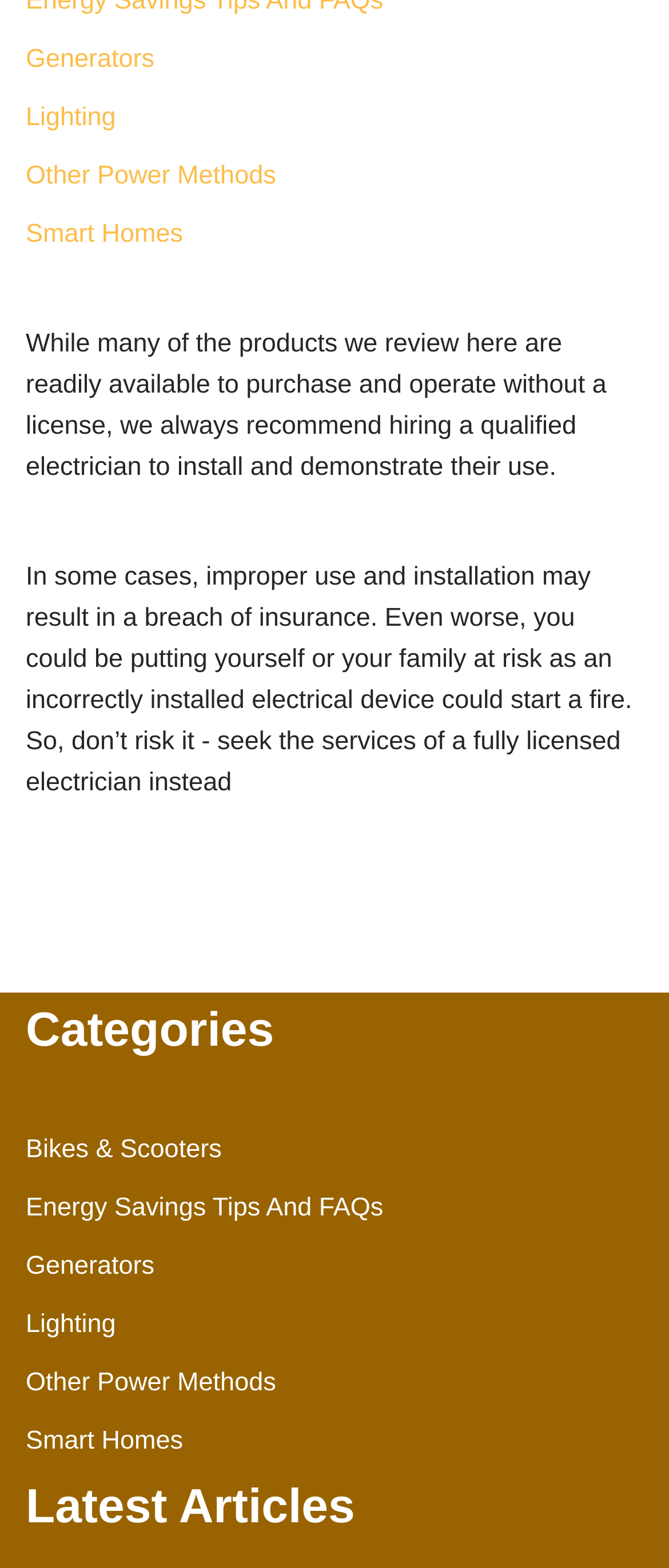Predict the bounding box coordinates for the UI element described as: "name="Submit" value="Search"". The coordinates should be four float numbers between 0 and 1, presented as [left, top, right, bottom].

None